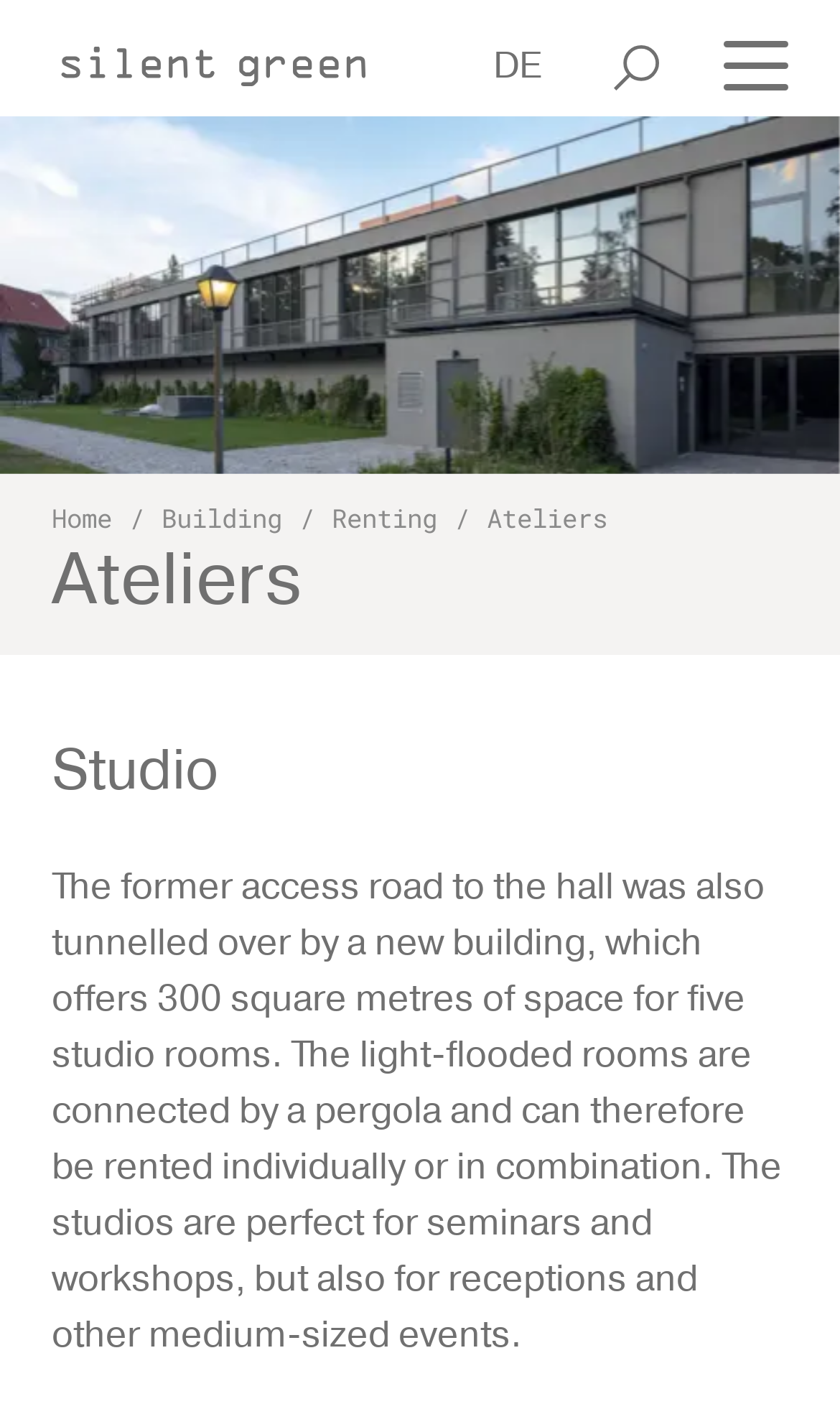Locate the bounding box of the user interface element based on this description: "parent_node: DE aria-label="Toggle navigation"".

[0.831, 0.006, 0.938, 0.083]